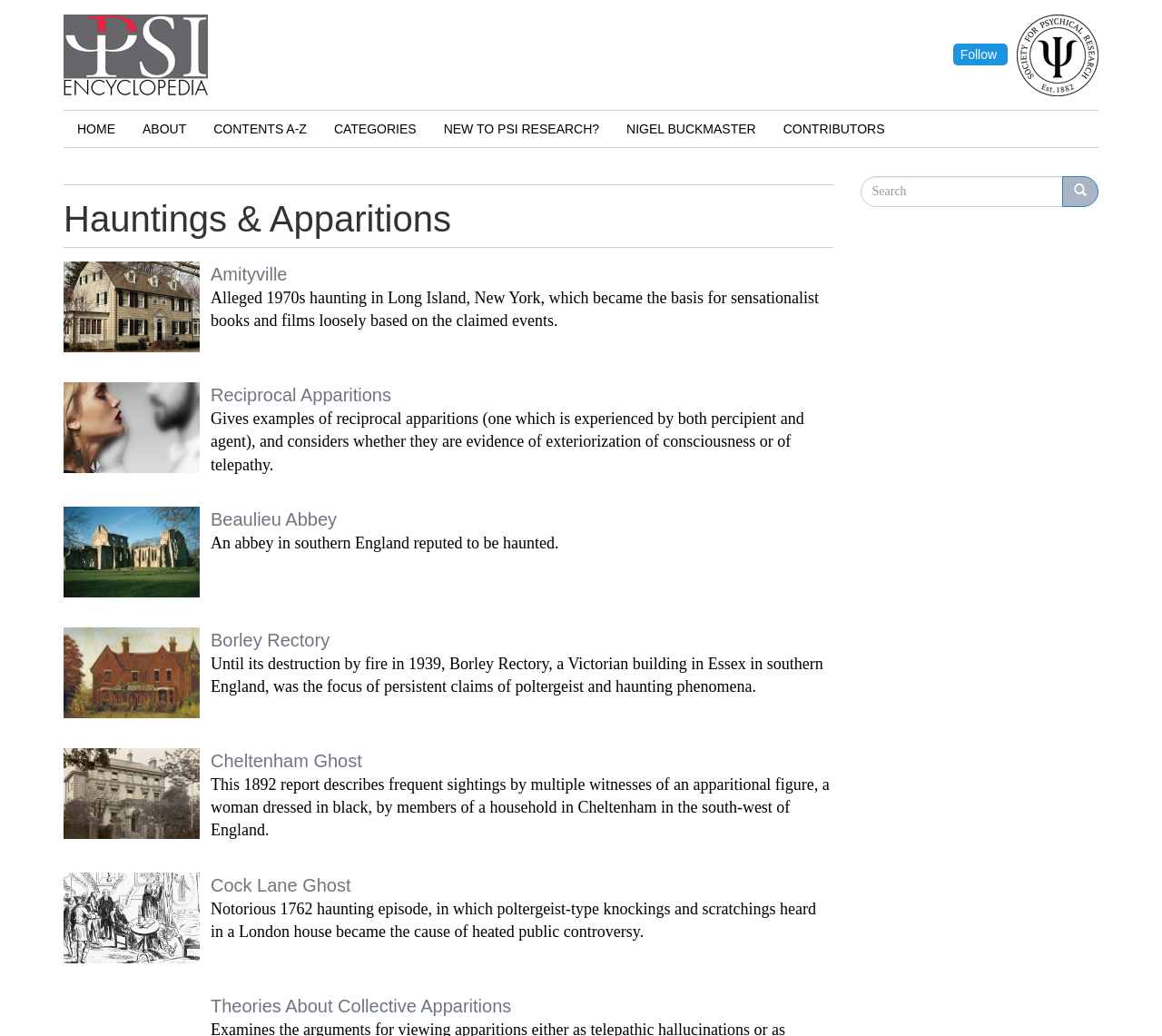Create a full and detailed caption for the entire webpage.

The webpage is about Hauntings and Apparitions, as indicated by the title. At the top, there is a navigation menu with links to "Home", "About", "Contents A-Z", "Categories", "New to Psi Research?", "Nigel Buckmaster", and "Contributors". Below the navigation menu, there is a heading that reads "Hauntings & Apparitions". 

To the right of the heading, there is an image of a house, which is identified as "The Lutzes' house in Amityville". Below the image, there is a link to "Amityville" and a paragraph of text that describes an alleged 1970s haunting in Long Island, New York. 

Further down the page, there are links to various topics related to hauntings and apparitions, including "Reciprocal Apparitions", "Beaulieu Abbey", "Borley Rectory", "Cheltenham Ghost", and "Cock Lane Ghost". Each of these links is accompanied by a brief description of the topic and an image. 

At the bottom of the page, there is a search form with a text box and a "Search" button, allowing users to search for specific terms.